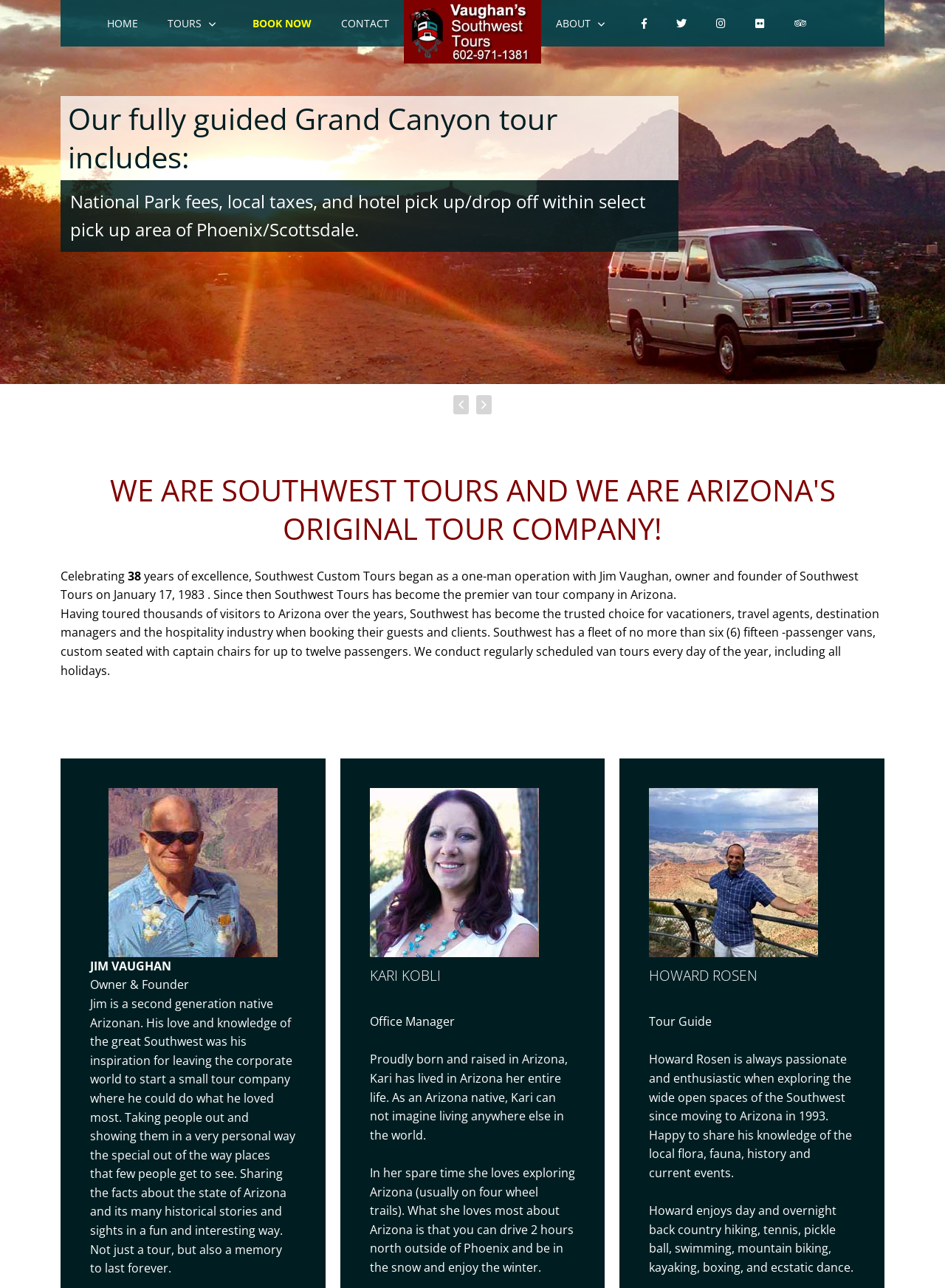How many passengers can the vans accommodate?
Provide a detailed and well-explained answer to the question.

The text states that the vans are 'custom seated with captain chairs for up to twelve passengers'.